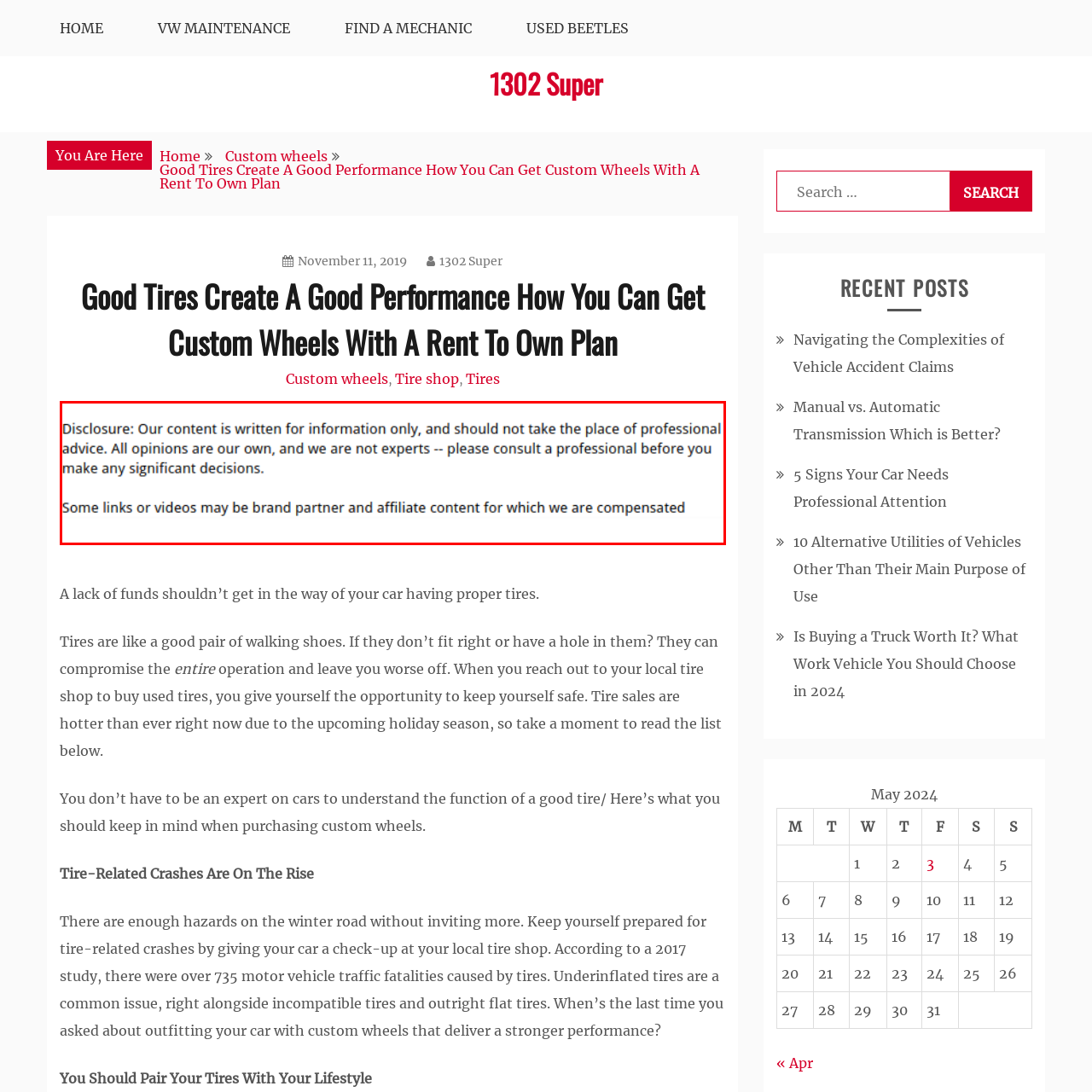Why should readers consult professionals?
Carefully look at the image inside the red bounding box and answer the question in a detailed manner using the visual details present.

The disclaimer encourages readers to consult professionals before making significant decisions, as the content on the webpage is not considered expert advice and may not be suitable for every individual's situation.